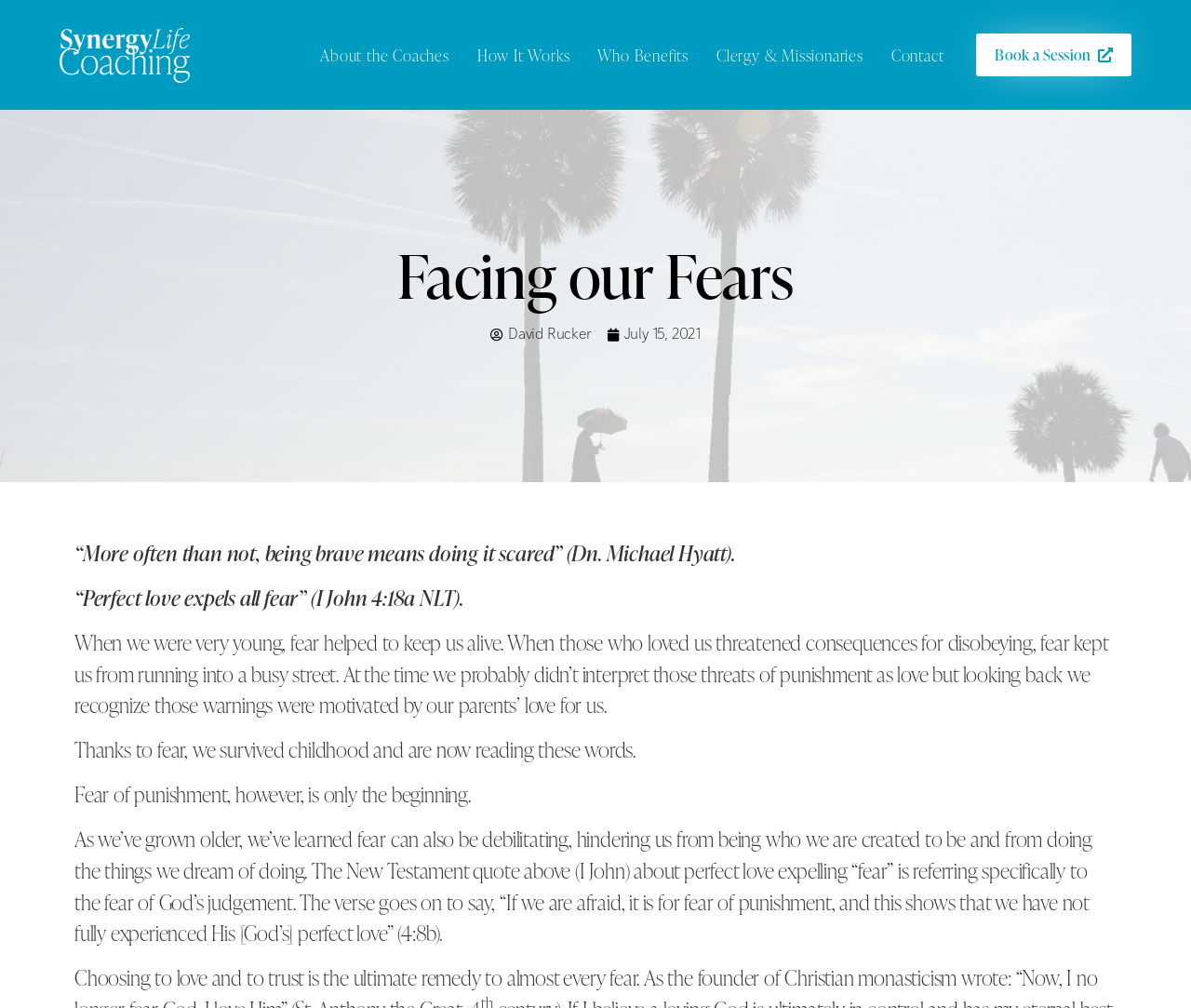Identify the bounding box coordinates of the part that should be clicked to carry out this instruction: "Learn more about 'How It Works'".

[0.389, 0.033, 0.49, 0.076]